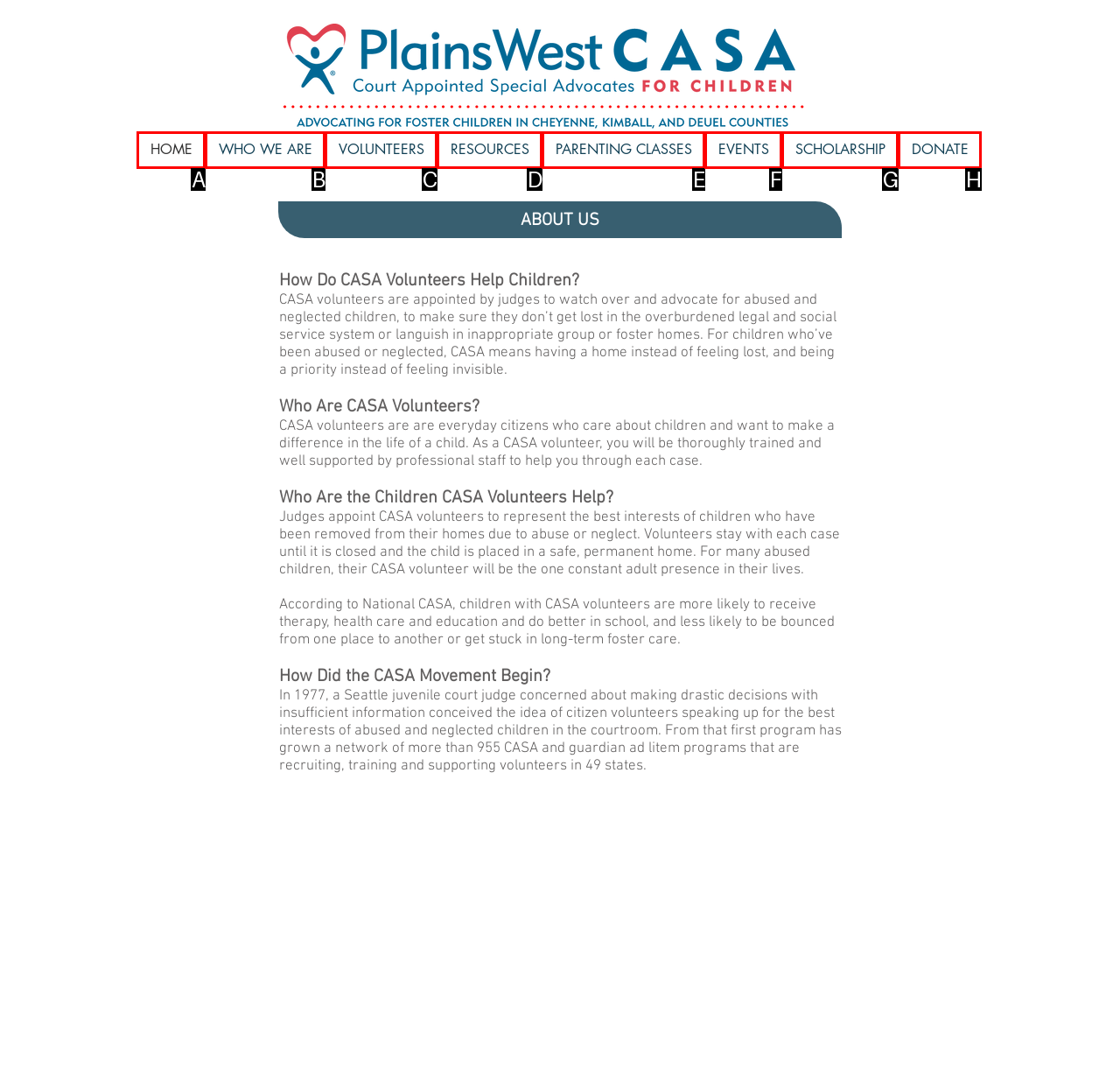Determine which HTML element corresponds to the description: HOME. Provide the letter of the correct option.

A